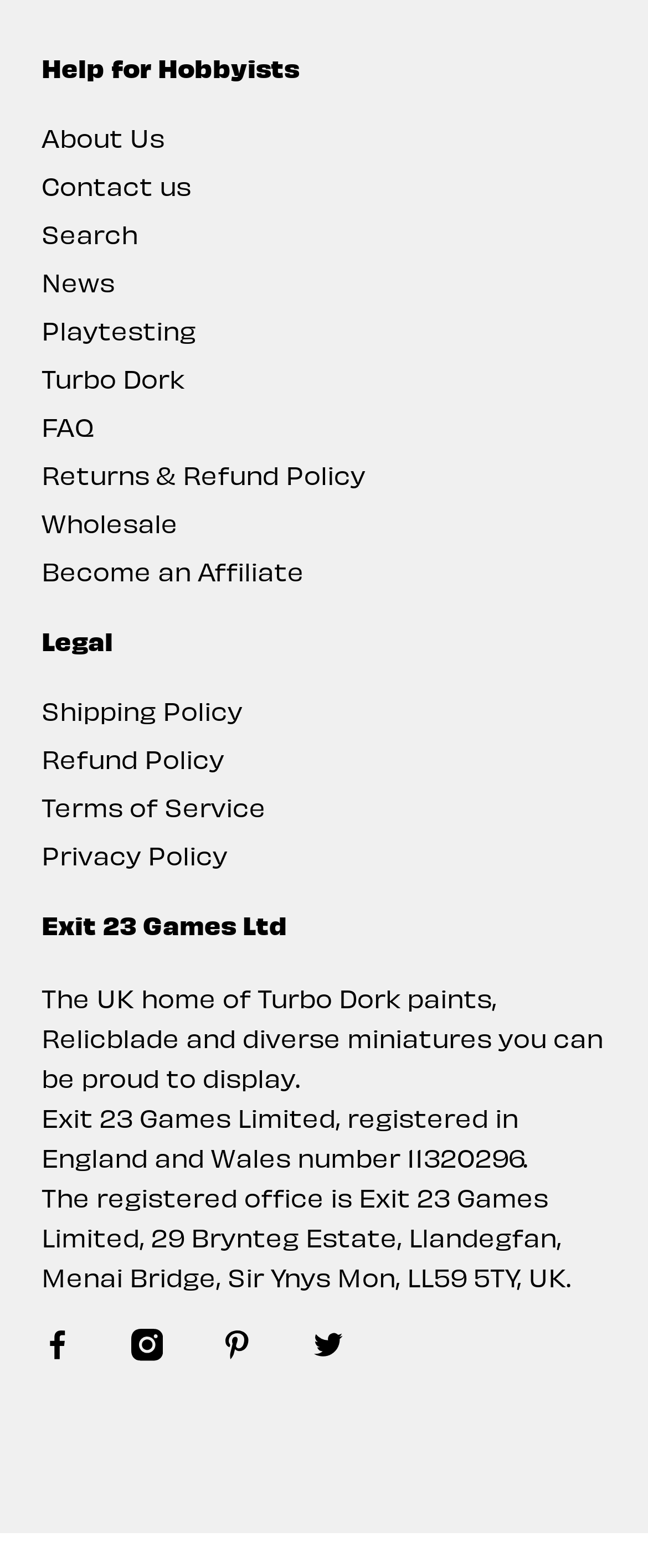What is the name of the company?
Please provide a single word or phrase answer based on the image.

Exit 23 Games Ltd